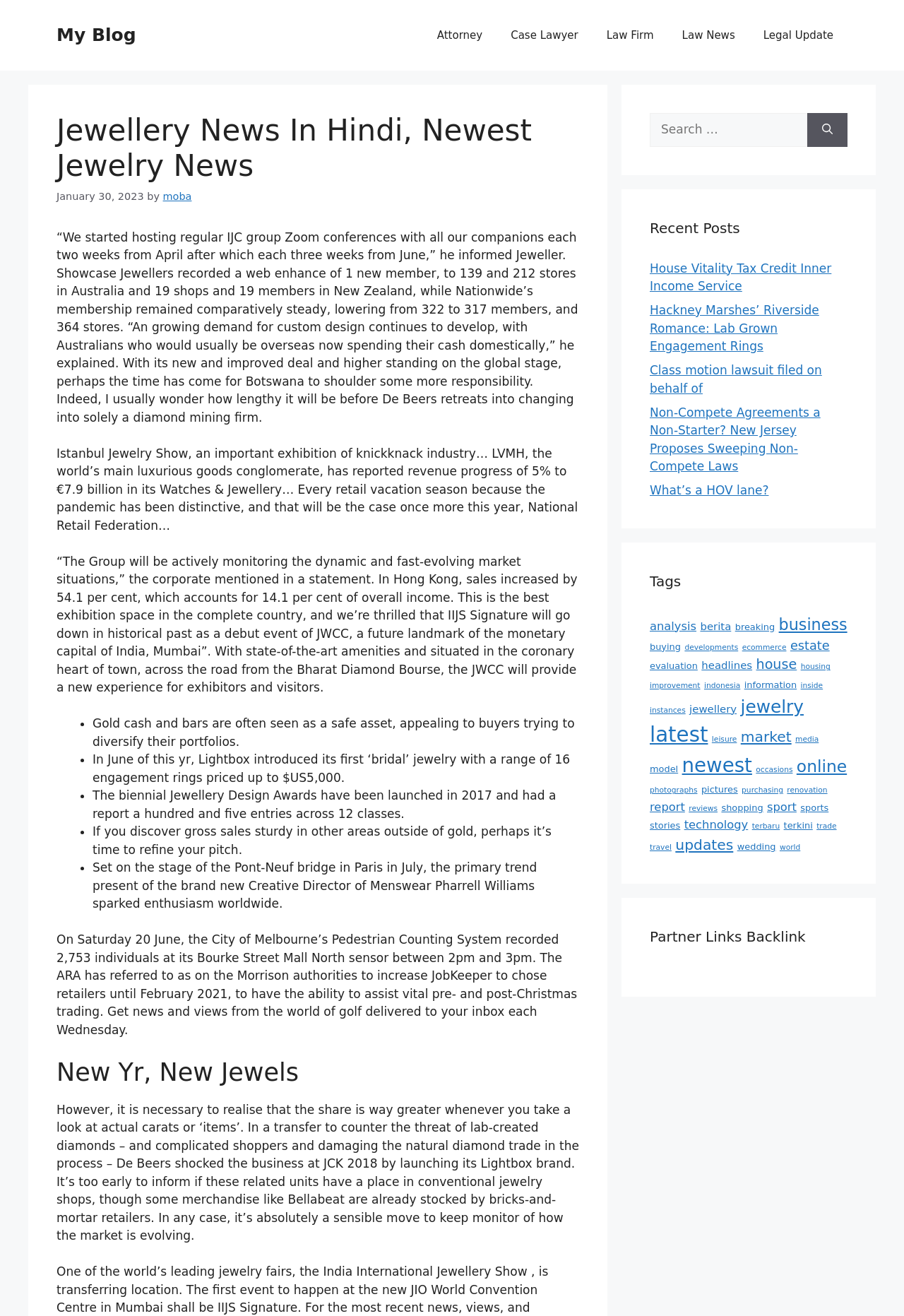Specify the bounding box coordinates of the element's region that should be clicked to achieve the following instruction: "View tags". The bounding box coordinates consist of four float numbers between 0 and 1, in the format [left, top, right, bottom].

[0.719, 0.433, 0.938, 0.45]